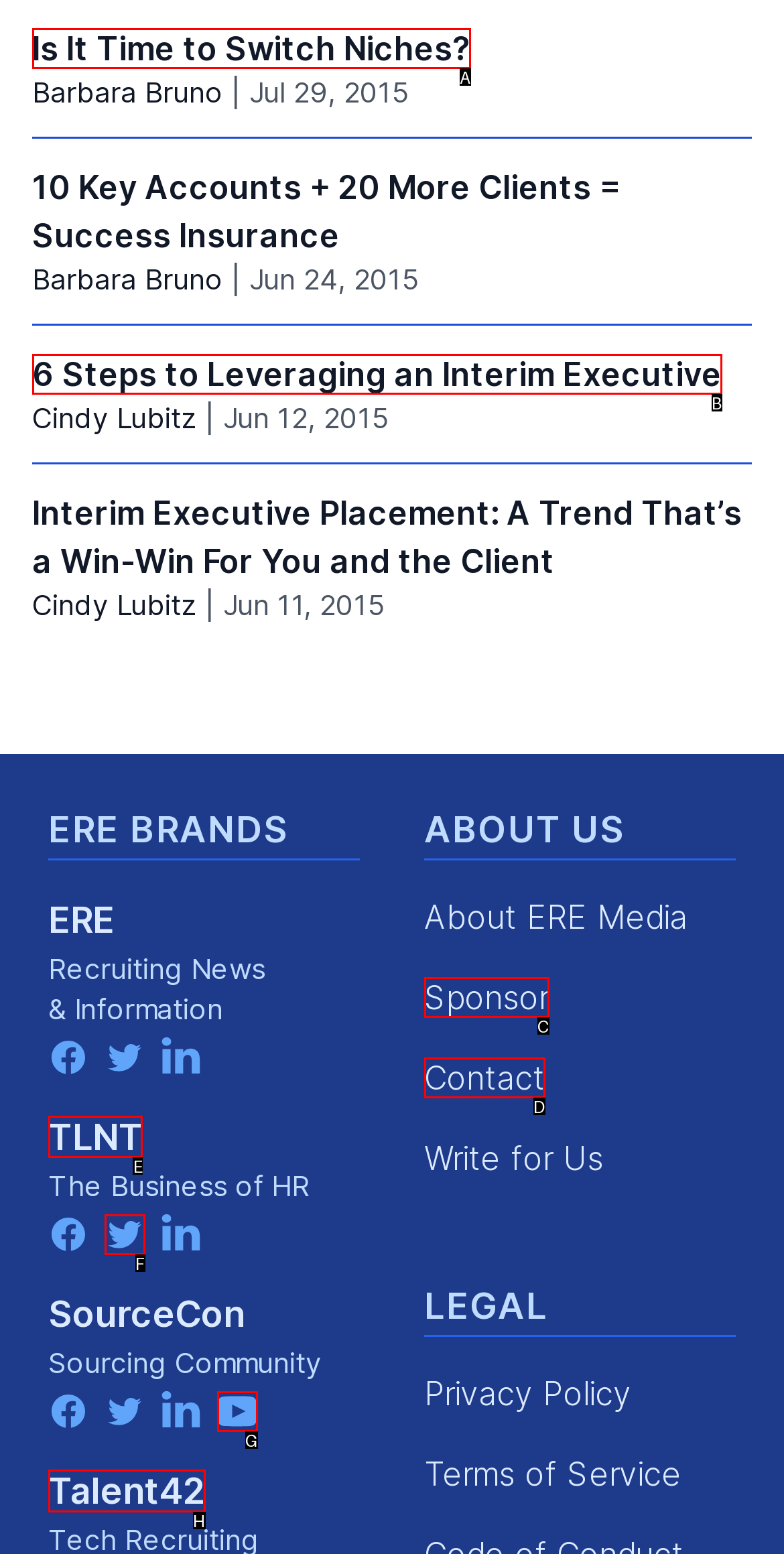Choose the correct UI element to click for this task: Learn about the Business of HR on TLNT Answer using the letter from the given choices.

E